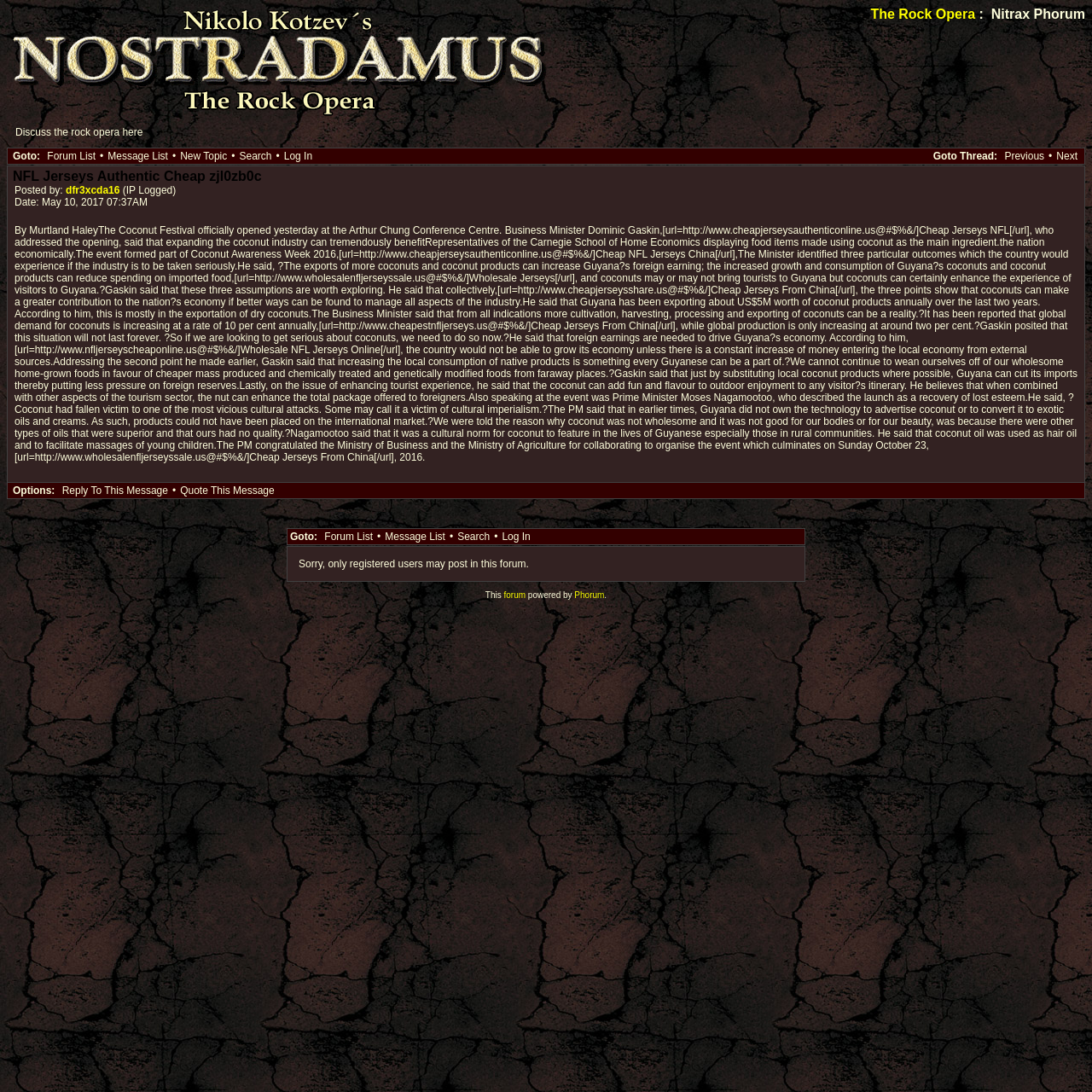Describe every aspect of the webpage in a detailed manner.

This webpage is a forum discussion page titled "The Rock Opera" with a focus on NFL Jerseys Authentic Cheap. At the top, there is a logo image of "Nostradamus - The Rock Opera" on the left, followed by a link to "The Rock Opera" and a static text "Nitrax Phorum" on the right. Below the logo, there is a static text "Discuss the rock opera here".

On the top-right corner, there are navigation links, including "Goto Thread:", "Previous", "Next", and "Goto:" with options to navigate to "Forum List", "Message List", "New Topic", "Search", and "Log In".

The main content of the page is a discussion thread about the coconut industry in Guyana, with a title "NFL Jerseys Authentic Cheap zjl0zb0c" and a posted message from "dfr3xcda16" on May 10, 2017. The message includes a long text about the benefits of expanding the coconut industry in Guyana, with quotes from Business Minister Dominic Gaskin and Prime Minister Moses Nagamootoo.

Below the posted message, there are options to "Reply To This Message" and "Quote This Message". On the bottom-right corner, there are additional navigation links to "Forum List", "Message List", "Search", and "Log In". There is also a static text "Sorry, only registered users may post in this forum." and a footer text "This forum powered by Phorum."